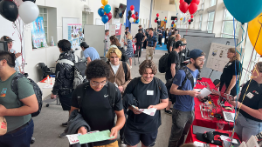What are the attendees primarily engaged in?
Please provide a comprehensive answer based on the visual information in the image.

The caption states that the attendees, primarily students, are seen engaging with booths and tables, and the individuals in the background are engaged in conversations or browsing, creating a dynamic sense of activity throughout the space.